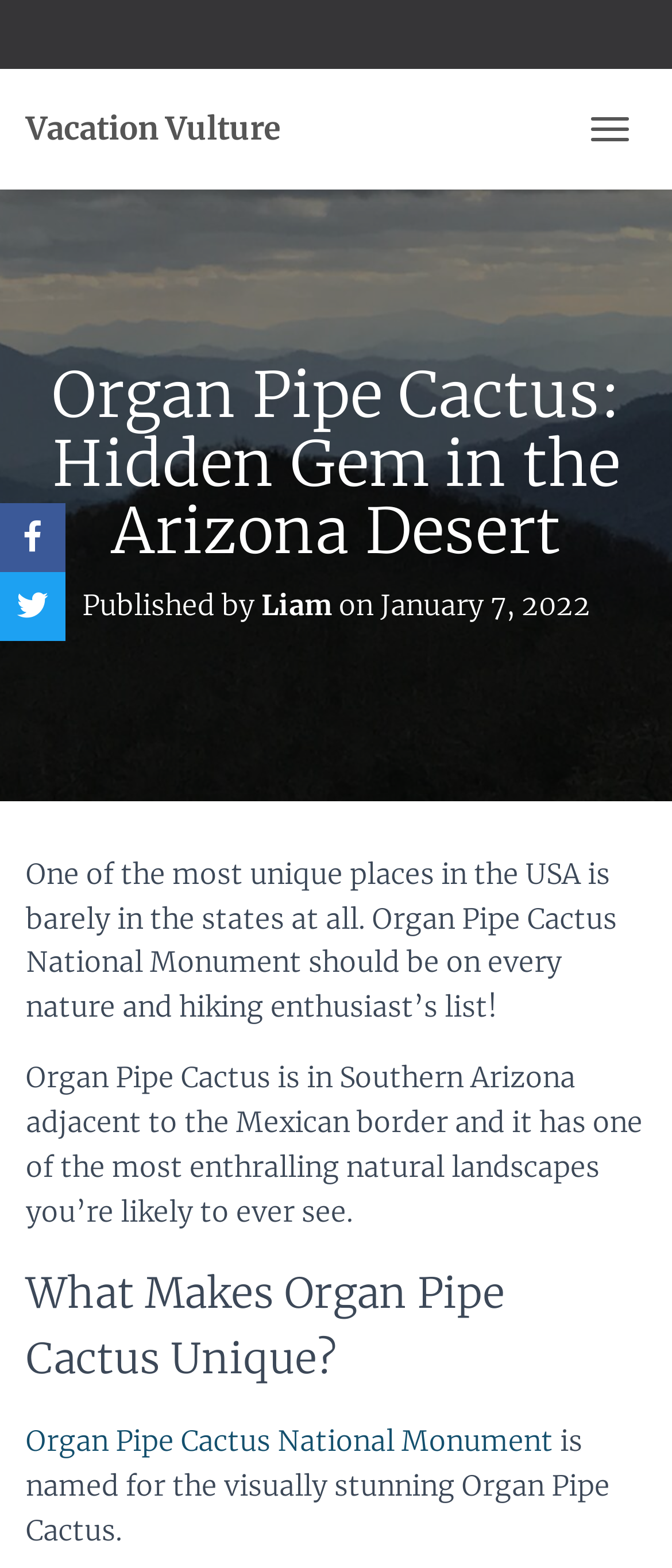What is the location of Organ Pipe Cactus?
Please provide a detailed and thorough answer to the question.

I found the answer by looking at the text content of the webpage, specifically the sentence 'Organ Pipe Cactus is in Southern Arizona adjacent to the Mexican border...' which mentions the location of Organ Pipe Cactus.